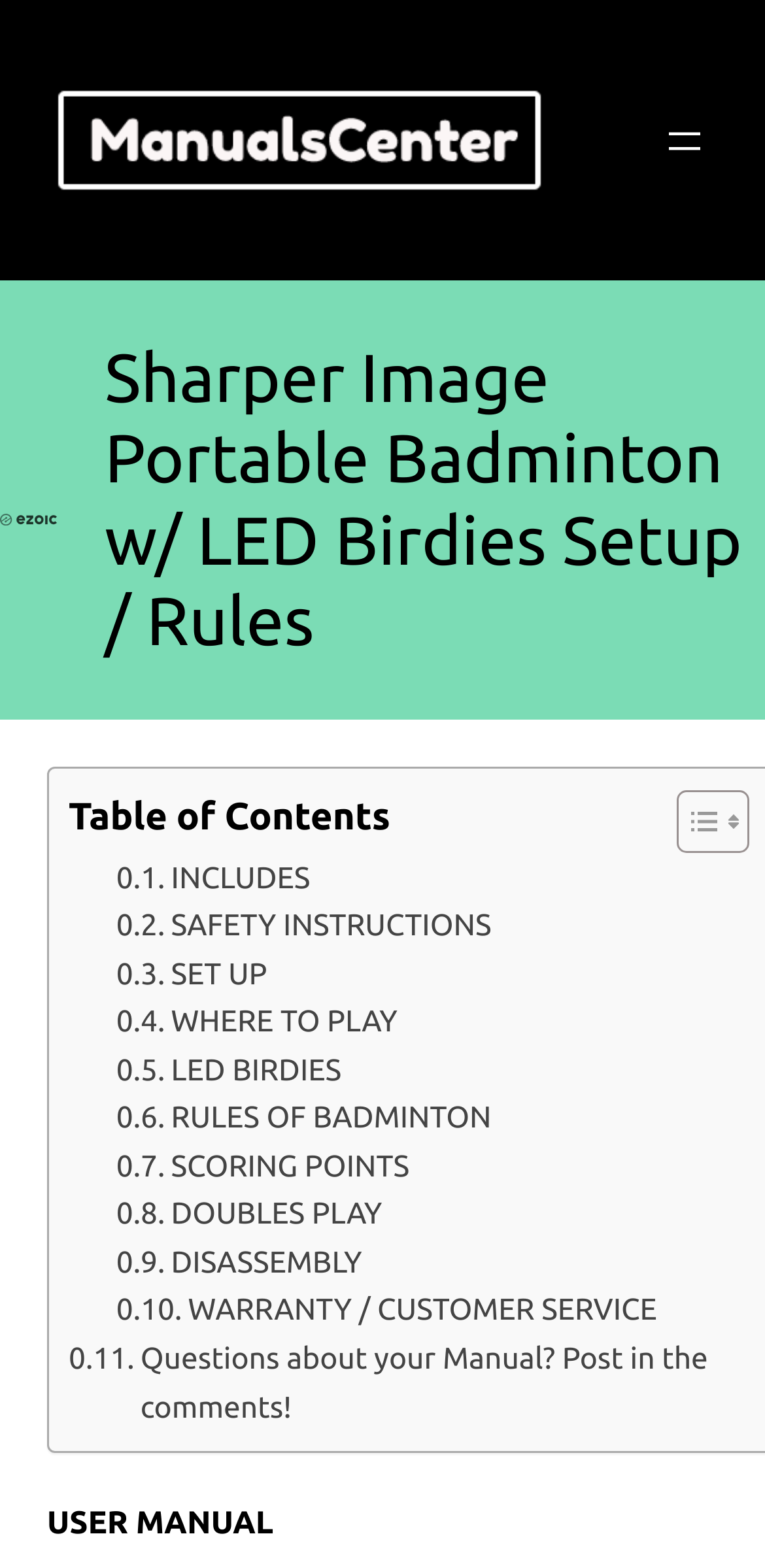What is the last section of the user manual?
Refer to the image and give a detailed answer to the query.

The last section of the user manual can be found at the bottom of the table of contents and is labeled as 'WARRANTY / CUSTOMER SERVICE'.